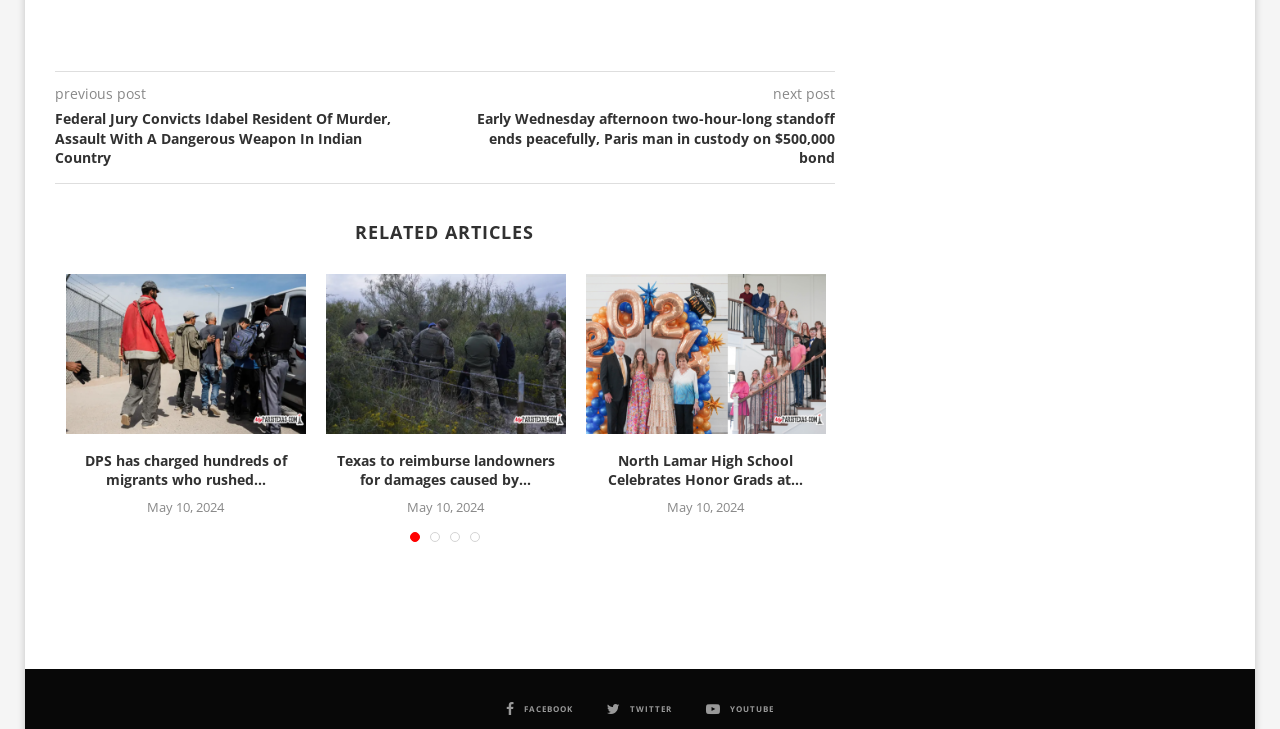Can you find the bounding box coordinates for the element that needs to be clicked to execute this instruction: "Click the 'EN' language link"? The coordinates should be given as four float numbers between 0 and 1, i.e., [left, top, right, bottom].

None